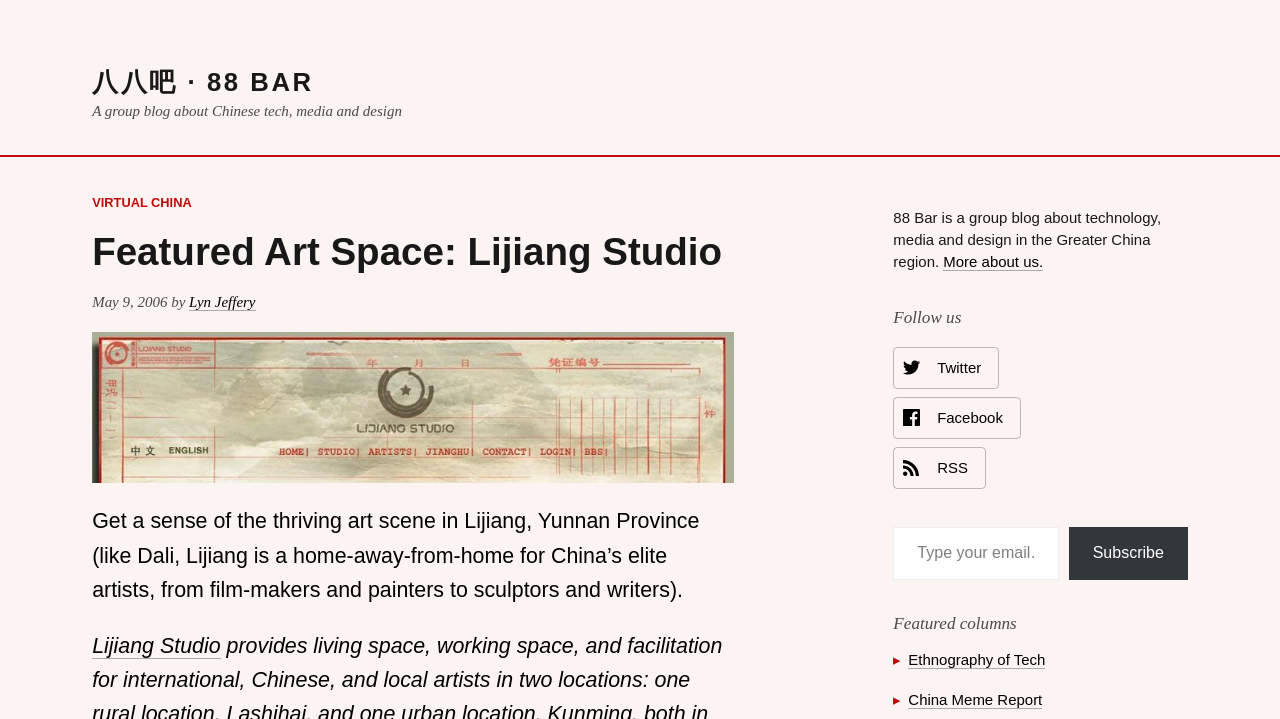Answer with a single word or phrase: 
What is the name of the author of the post?

Lyn Jeffery